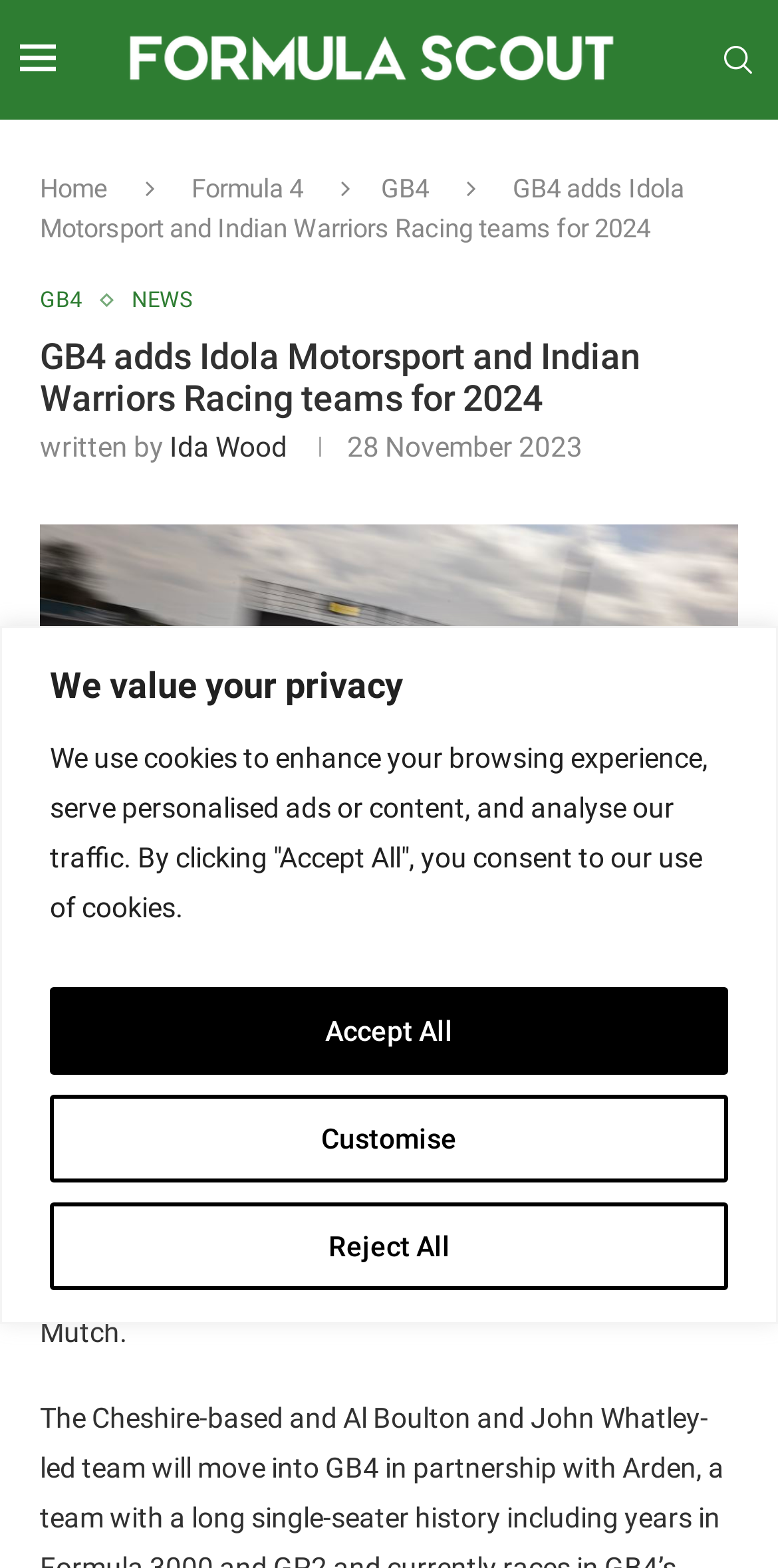Create a detailed narrative of the webpage’s visual and textual elements.

The webpage is about the GB4 series, a first-generation Formula 4 car racing competition. At the top, there is a privacy notice with buttons to customize, reject, or accept all cookies. Below this notice, there is a layout table with a Formula Scout logo on the left and a search link on the right.

The main content area has a series of links, including "Home", "Formula 4", and "GB4", which are positioned horizontally across the top. Below these links, there is a heading that reads "GB4 adds Idola Motorsport and Indian Warriors Racing teams for 2024". This heading is followed by a subheading with links to "GB4" and "NEWS".

The article's author, Ida Wood, is credited below the subheading, along with the date "28 November 2023". The main article text is divided into paragraphs, with the first paragraph describing how the GB4 series has attracted two more teams for its 2024 season. The second paragraph provides more details about one of the teams, Idola Motorsport, which has joined from the Praga Cup UK sportscar series.

An image is placed below the article text, with a caption "Photo: Jakob Ebrey Photography". The image is positioned in the middle of the page, taking up most of the width. Overall, the webpage has a clean and organized structure, with clear headings and concise text.